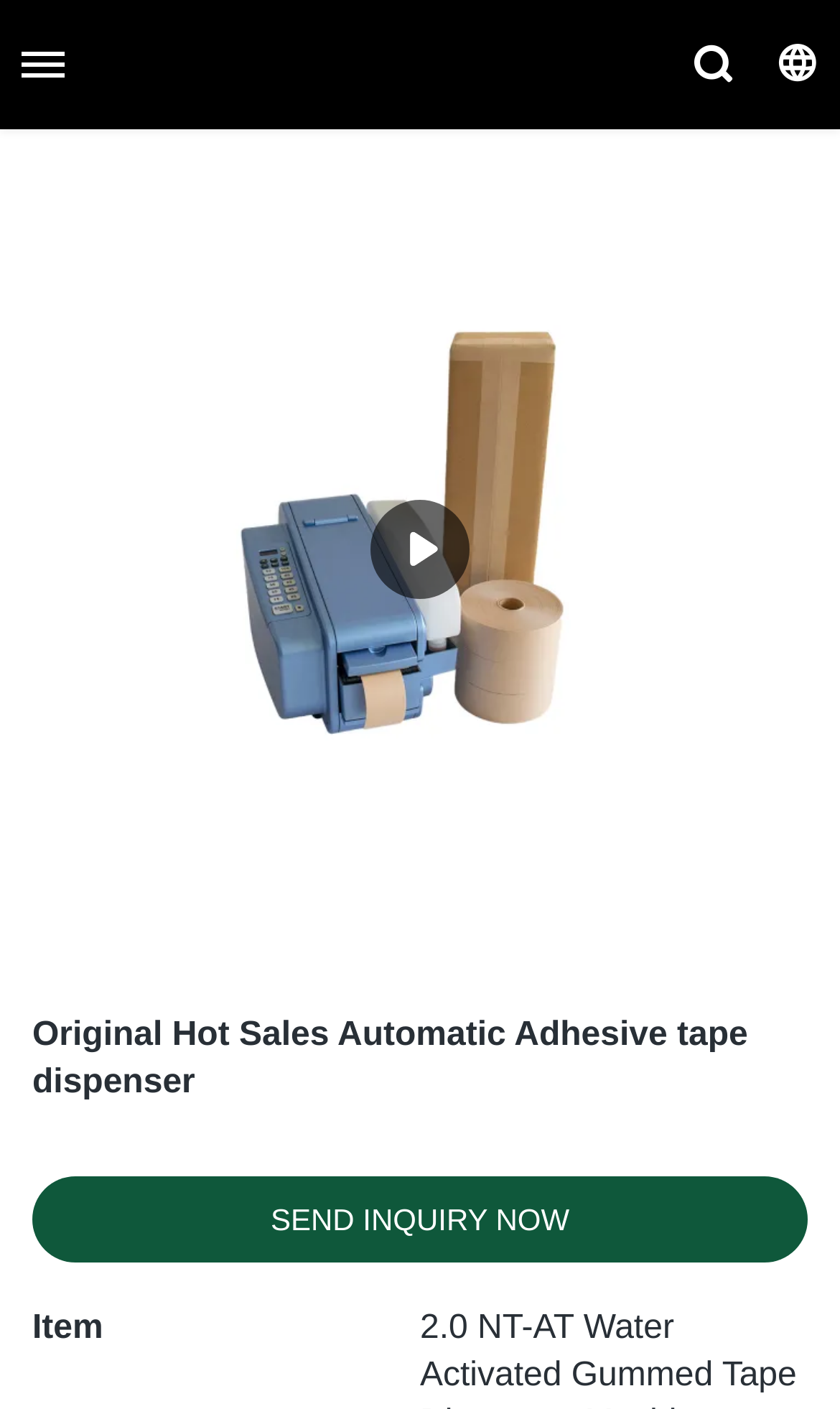Create a detailed summary of the webpage's content and design.

The webpage is about an automatic adhesive tape dispenser, specifically the "Original Hot Sales" model. At the top left corner, there is a button with no text. Next to it, on the top center, is a link with the text "YJNPACK" accompanied by a small image with the same name. 

Below these elements, there is a large image that spans the entire width of the page, showcasing the product. 

Underneath the image, there is a heading that reads "Original Hot Sales Automatic Adhesive tape dispenser", which is centered on the page. 

On the bottom left, there is a link that says "SEND INQUIRY NOW". Above this link, there is a static text that says "Item". 

The meta description suggests that this tape dispenser has multiple modes of operation, allowing users to set the length of the tape between 15-105 cm or set a free length according to their needs.